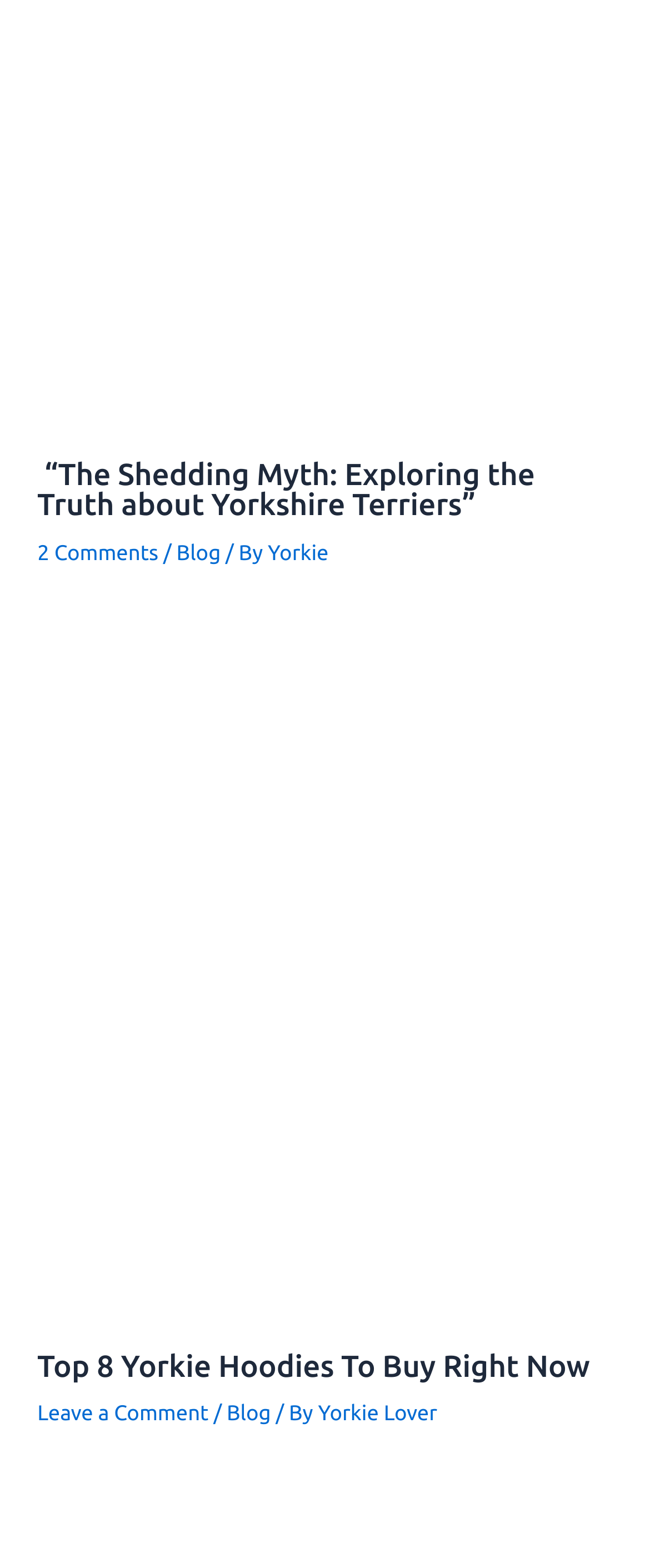What is the title of the first article?
Provide a one-word or short-phrase answer based on the image.

The Shedding Myth